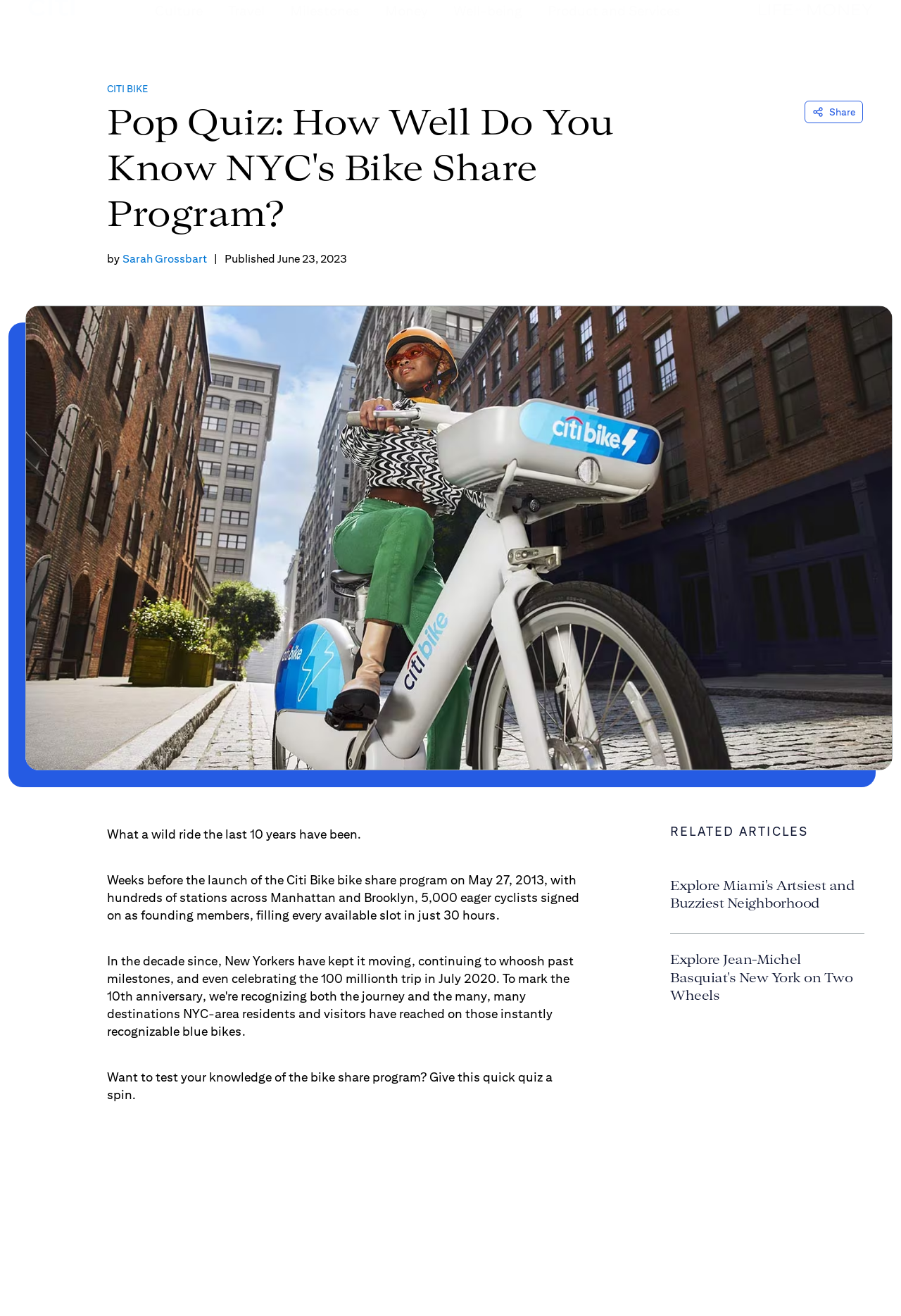Find the bounding box coordinates for the HTML element described in this sentence: "Money". Provide the coordinates as four float numbers between 0 and 1, in the format [left, top, right, bottom].

[0.427, 0.021, 0.475, 0.045]